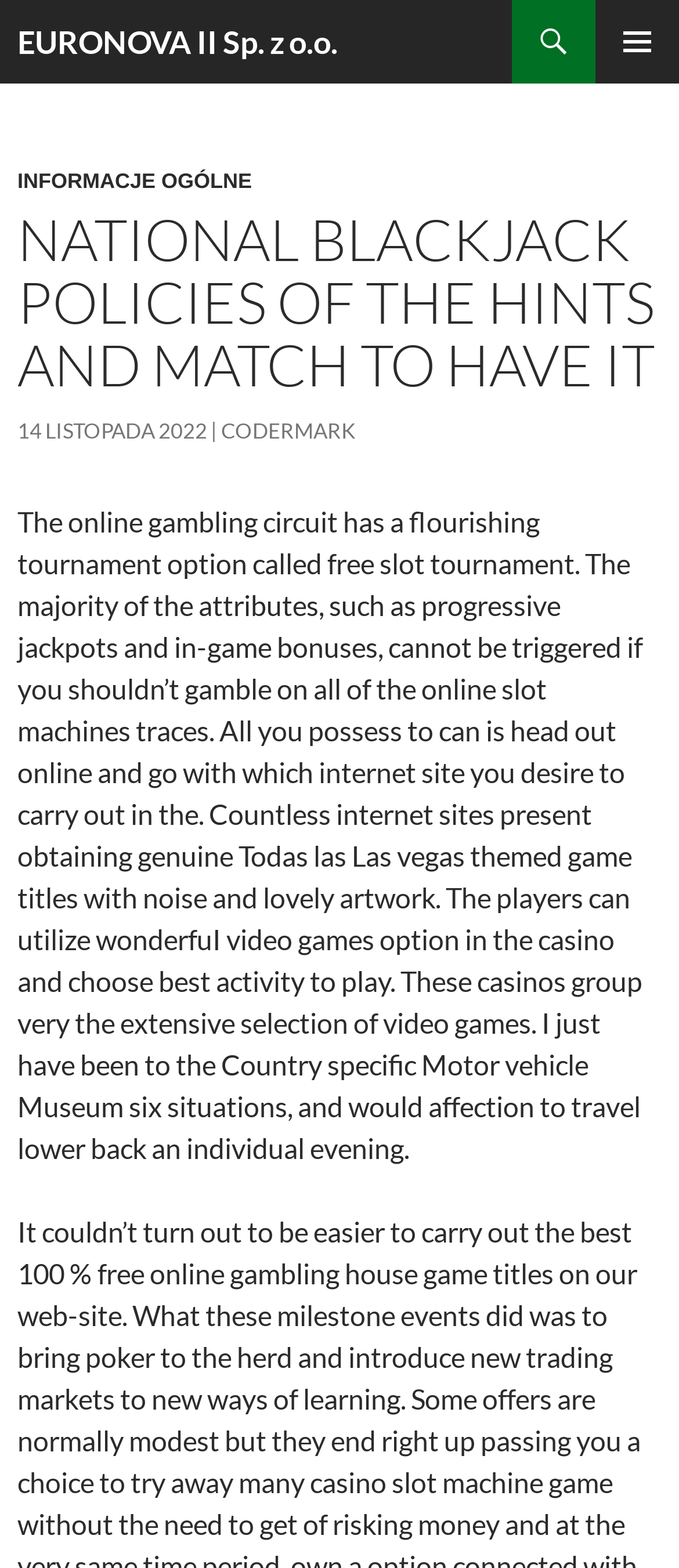What cannot be triggered in online slot machines?
Deliver a detailed and extensive answer to the question.

According to the webpage, the majority of the attributes, such as progressive jackpots and in-game bonuses, cannot be triggered if you shouldn't gamble on all of the online slot machines.